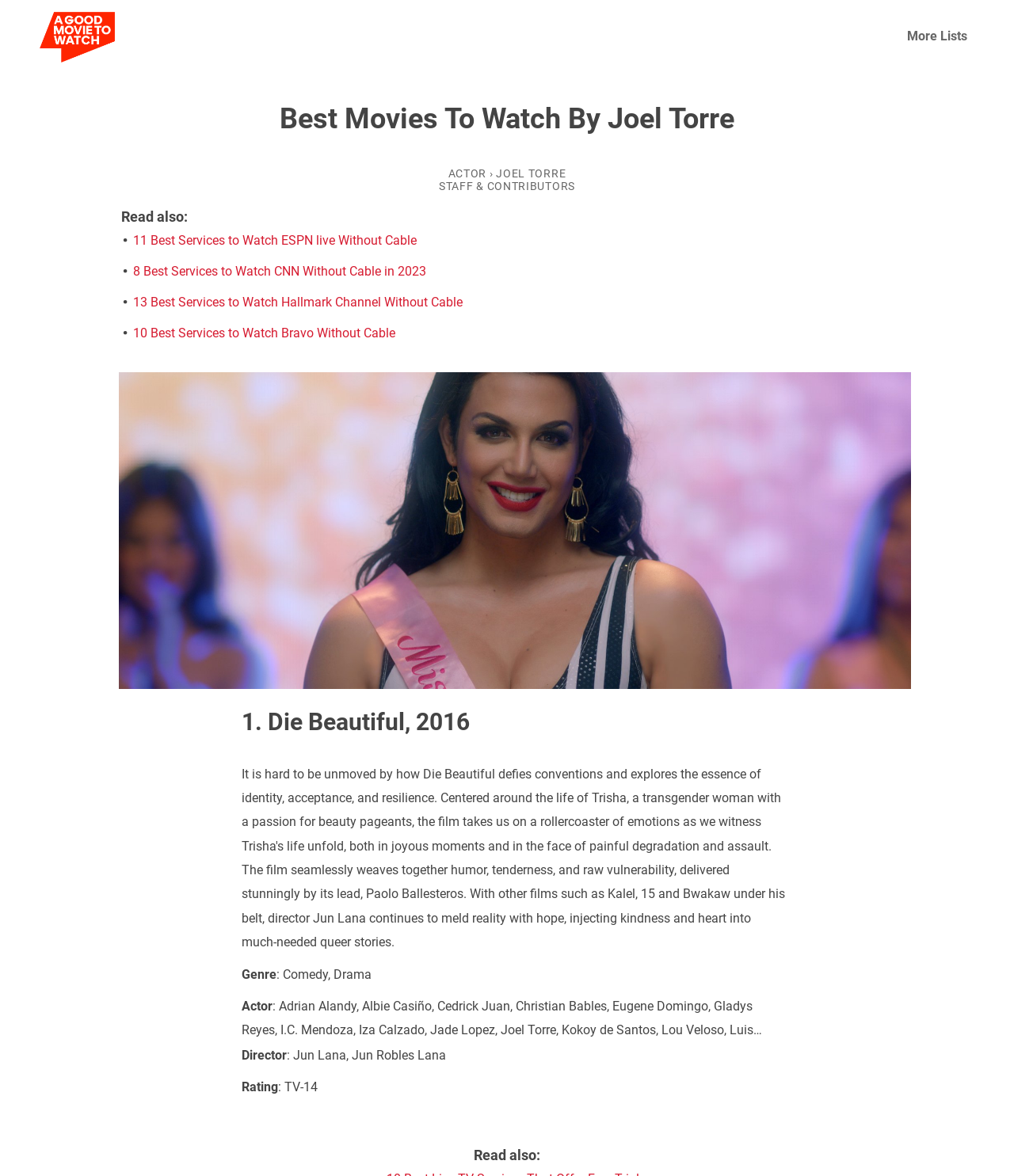Using a single word or phrase, answer the following question: 
How many actors are listed in the movie 'Die Beautiful'?

14